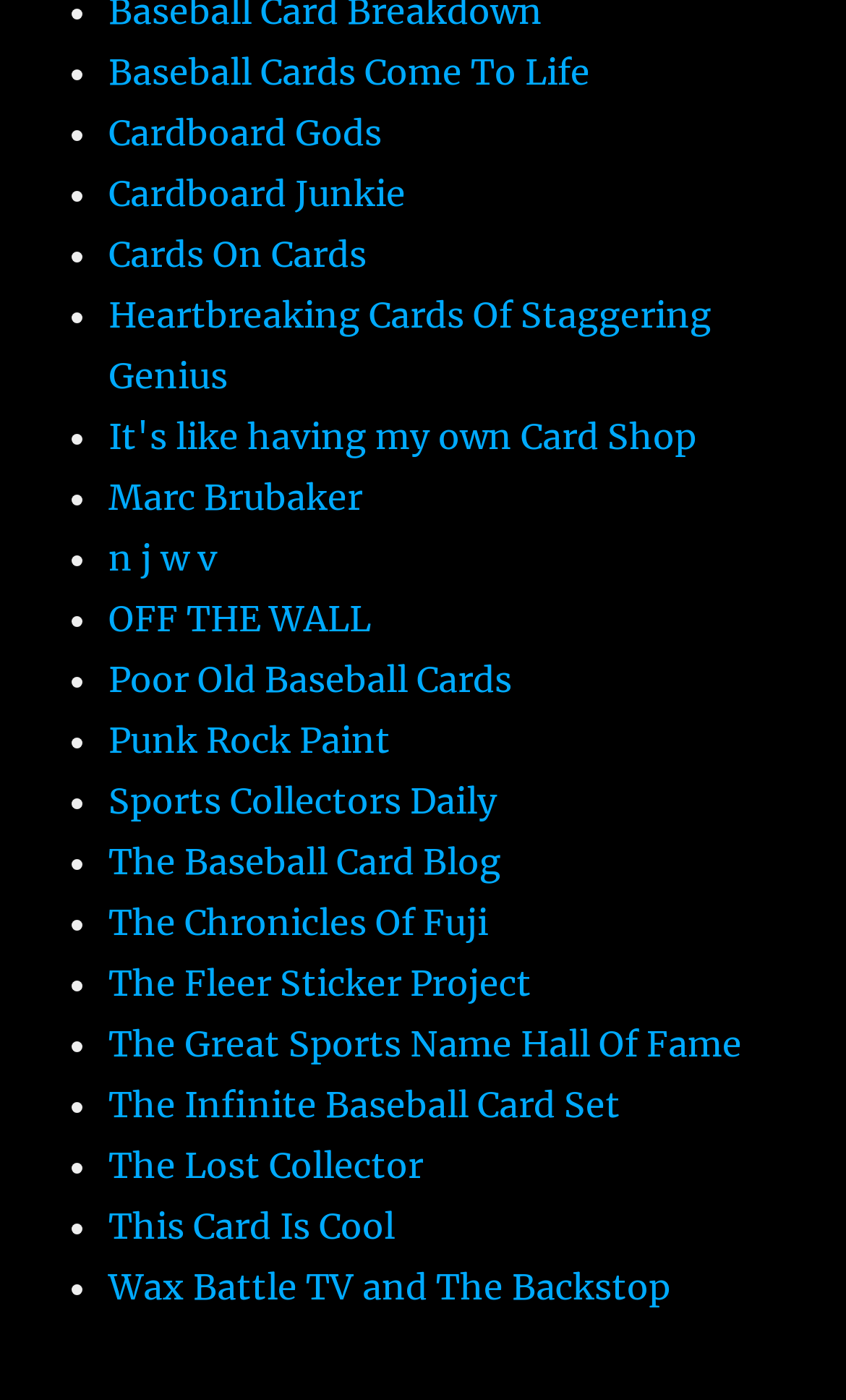Pinpoint the bounding box coordinates of the clickable area needed to execute the instruction: "Go to 'Sports Collectors Daily'". The coordinates should be specified as four float numbers between 0 and 1, i.e., [left, top, right, bottom].

[0.128, 0.556, 0.587, 0.587]